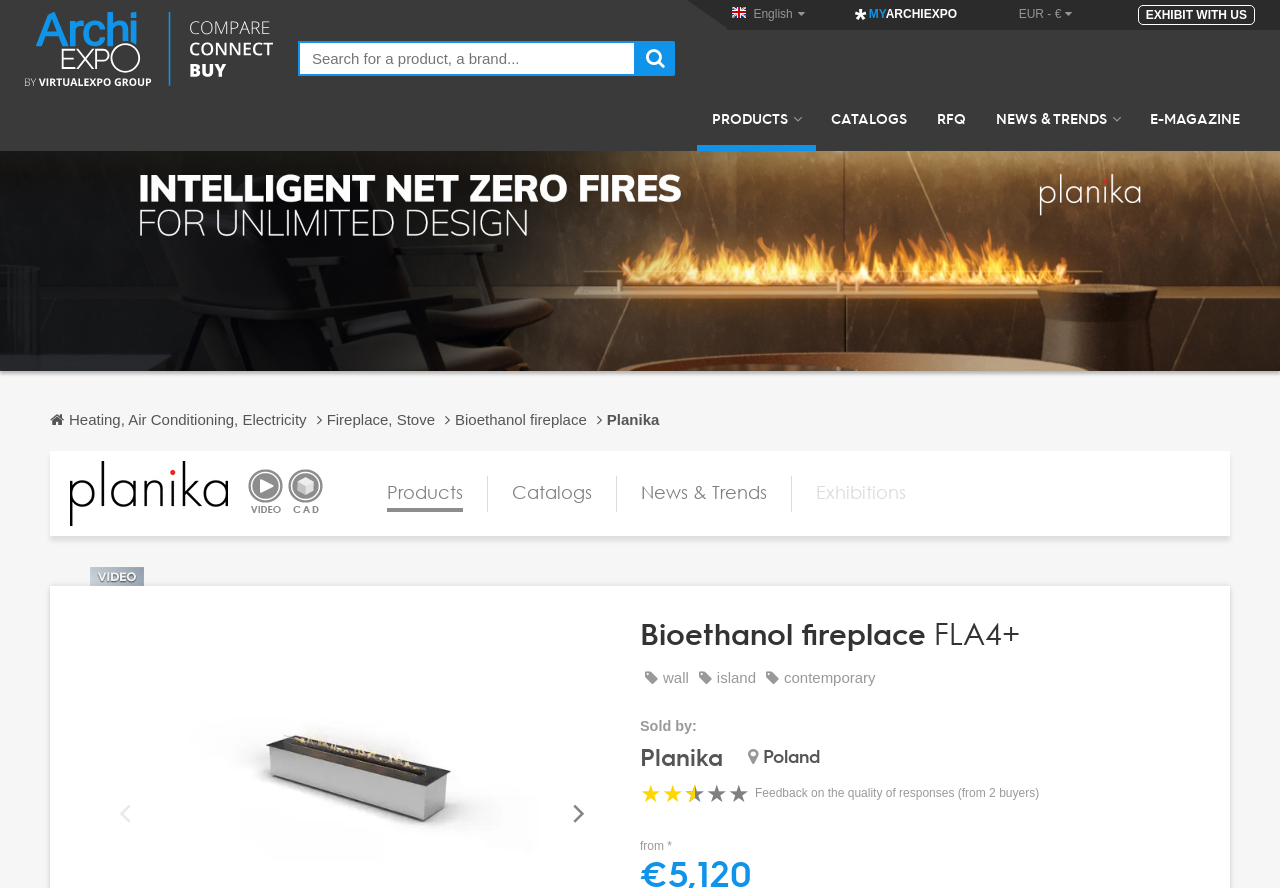Identify the bounding box coordinates of the section that should be clicked to achieve the task described: "Click on the 'Previous' button".

[0.087, 0.876, 0.111, 0.956]